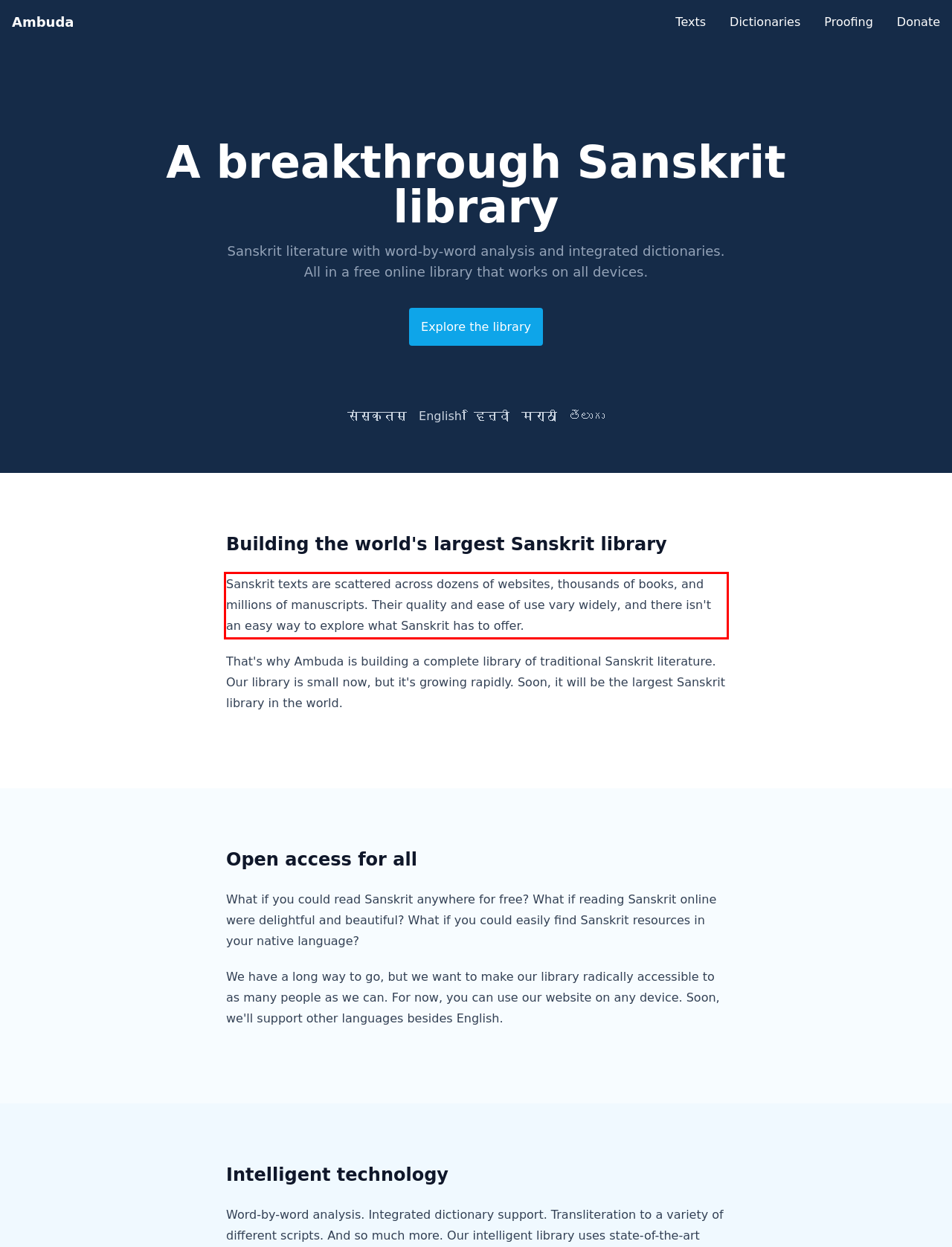With the provided screenshot of a webpage, locate the red bounding box and perform OCR to extract the text content inside it.

Sanskrit texts are scattered across dozens of websites, thousands of books, and millions of manuscripts. Their quality and ease of use vary widely, and there isn't an easy way to explore what Sanskrit has to offer.